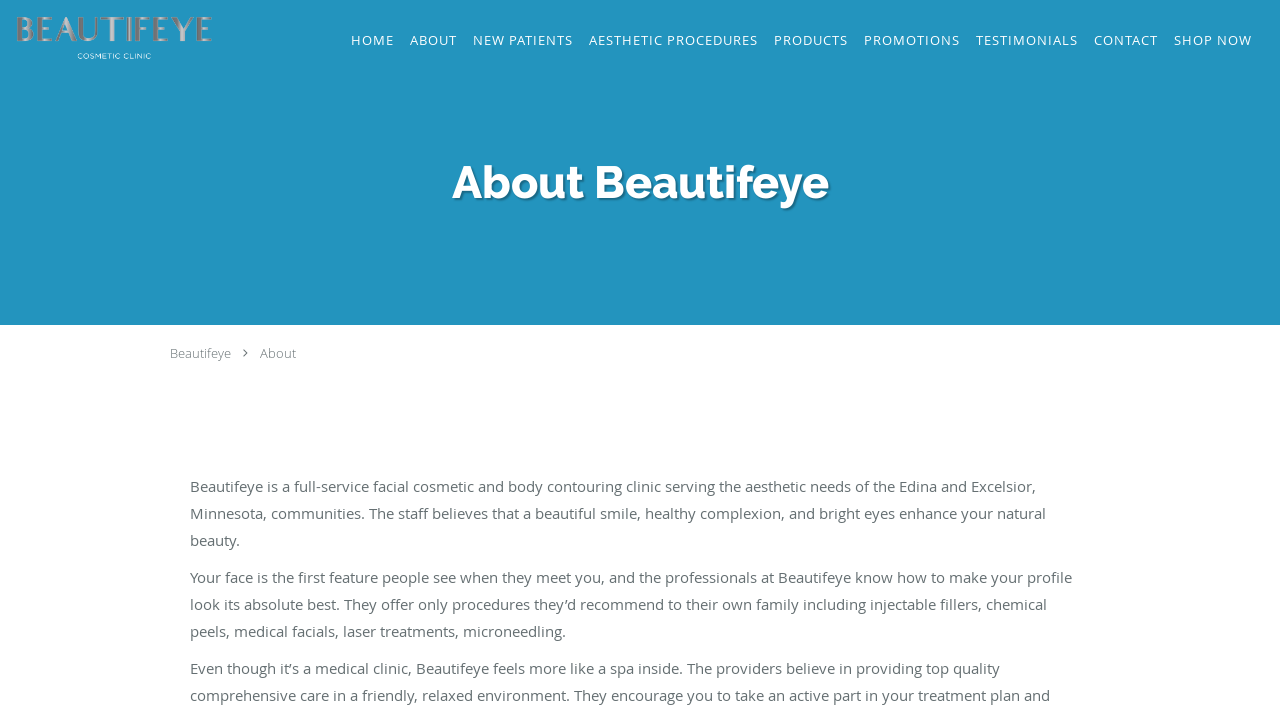Bounding box coordinates are specified in the format (top-left x, top-left y, bottom-right x, bottom-right y). All values are floating point numbers bounded between 0 and 1. Please provide the bounding box coordinate of the region this sentence describes: About

[0.203, 0.48, 0.231, 0.506]